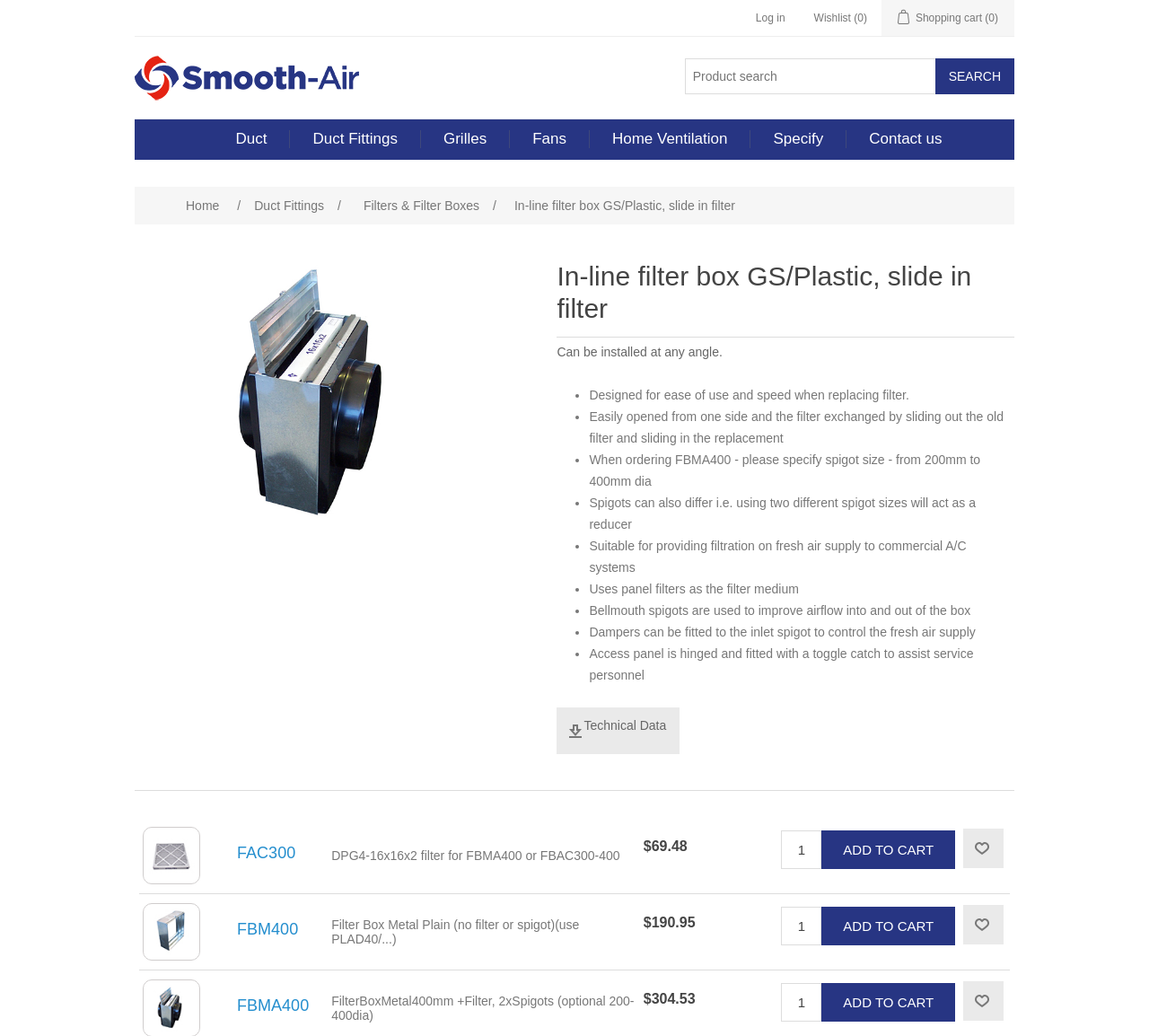What is the price of the FAC300 filter?
Please answer the question as detailed as possible based on the image.

The price of the FAC300 filter can be determined by looking at the table on the webpage. The table has a column for prices, and the price of the FAC300 filter is listed as $69.48.